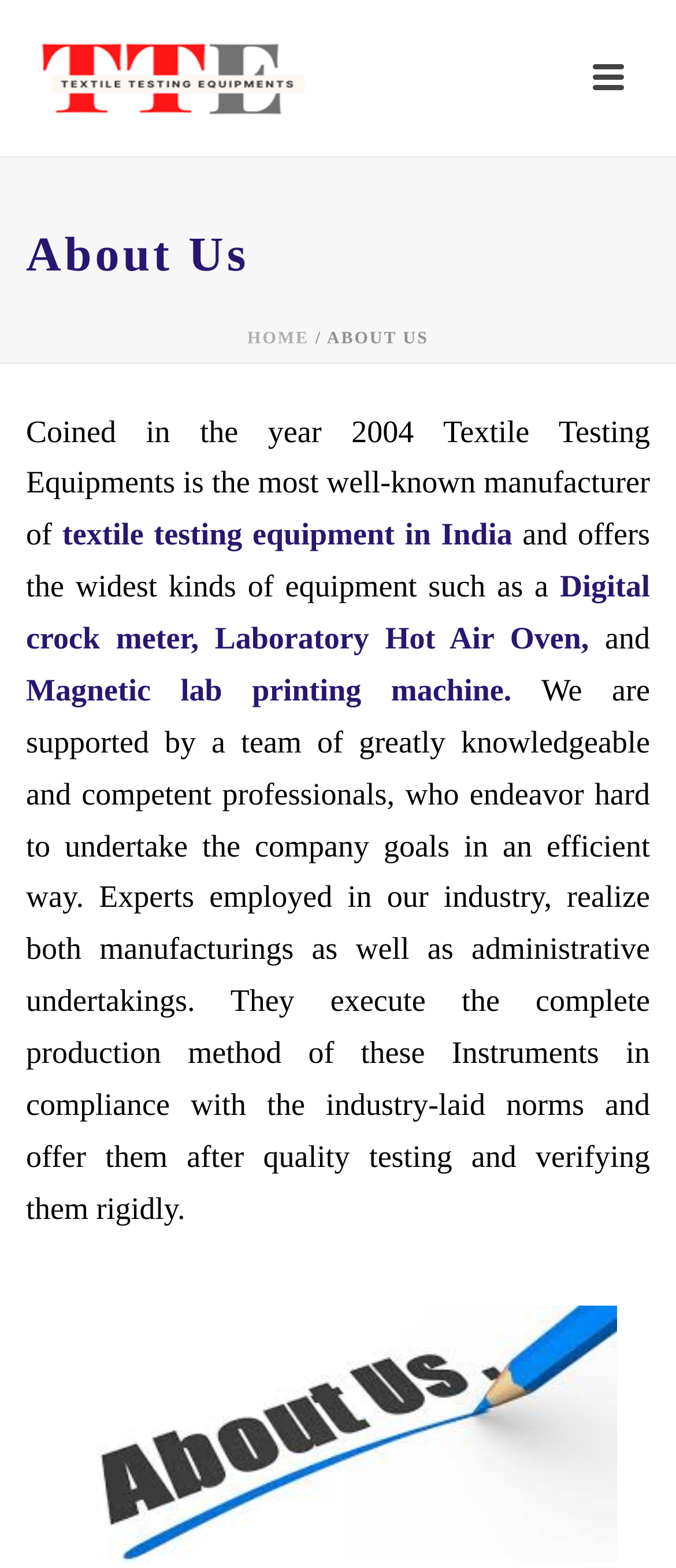Respond with a single word or phrase:
What is the name of the equipment mentioned in the text?

Digital crock meter